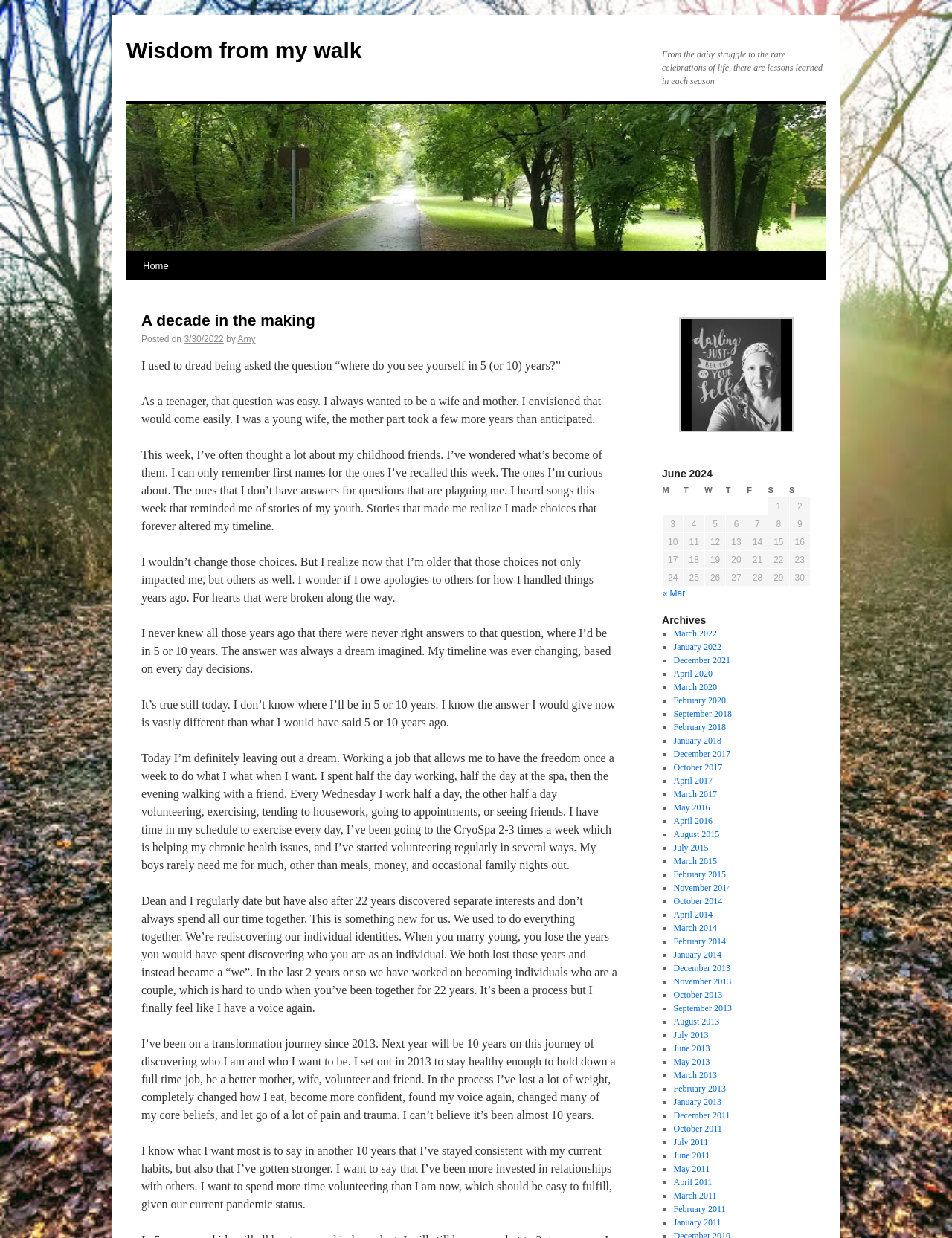What is the author's name?
Deliver a detailed and extensive answer to the question.

The author's name is mentioned in the text as 'by Amy' which is located below the 'Posted on' date.